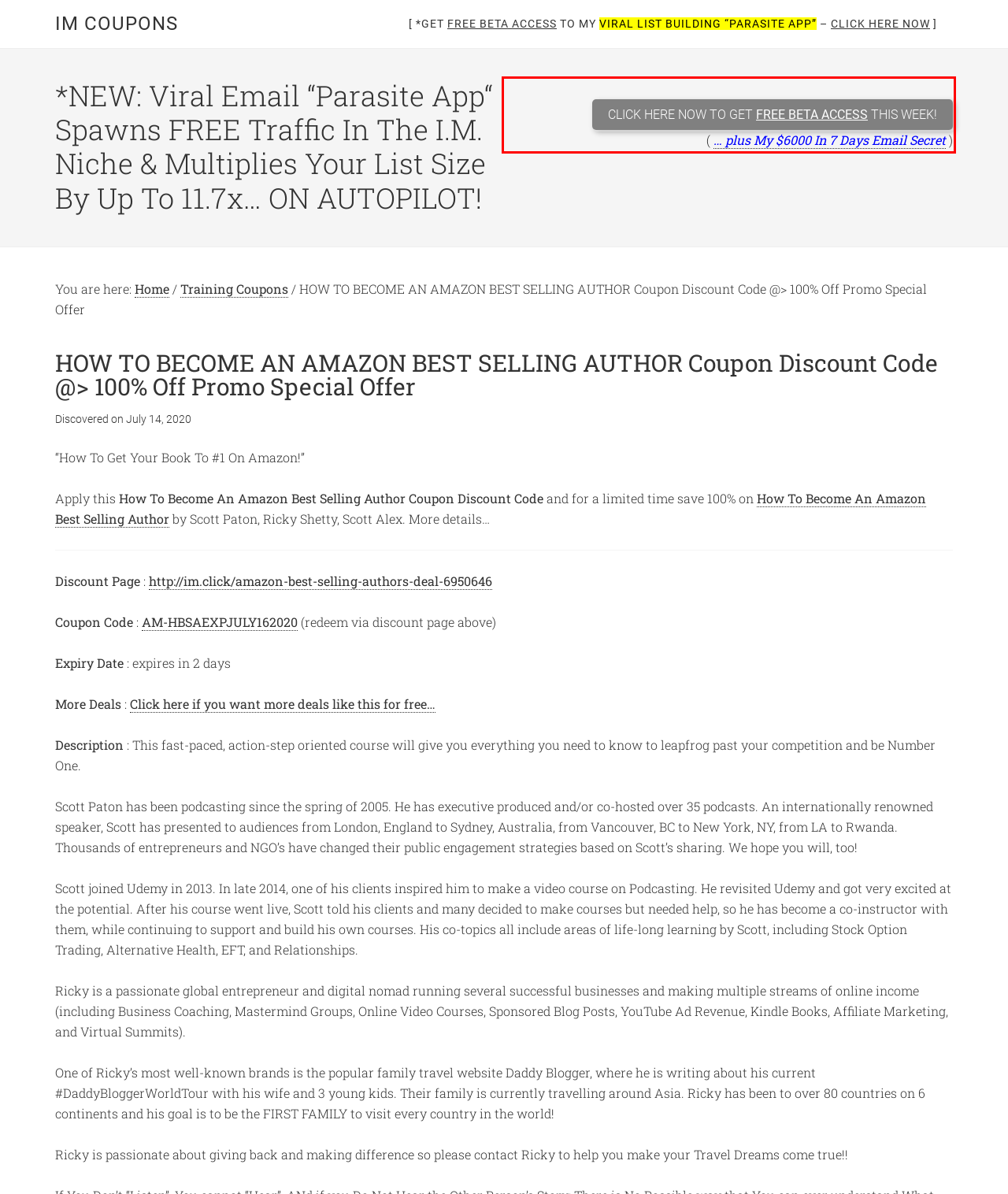Within the provided webpage screenshot, find the red rectangle bounding box and perform OCR to obtain the text content.

CLICK HERE NOW TO GET FREE BETA ACCESS THIS WEEK! ( … plus My $6000 In 7 Days Email Secret )